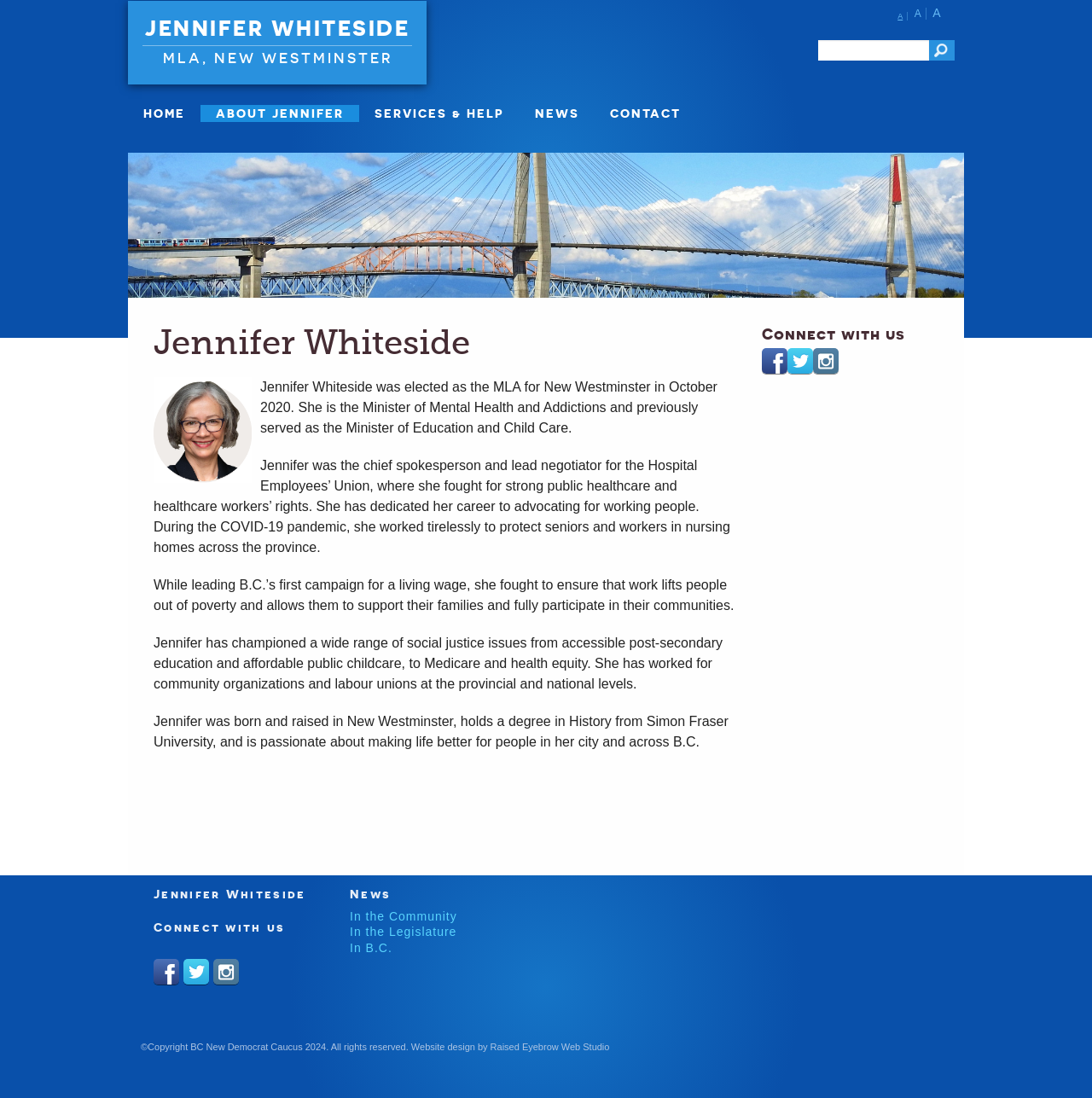Please answer the following question using a single word or phrase: 
How many social media platforms are listed to connect with Jennifer Whiteside?

3